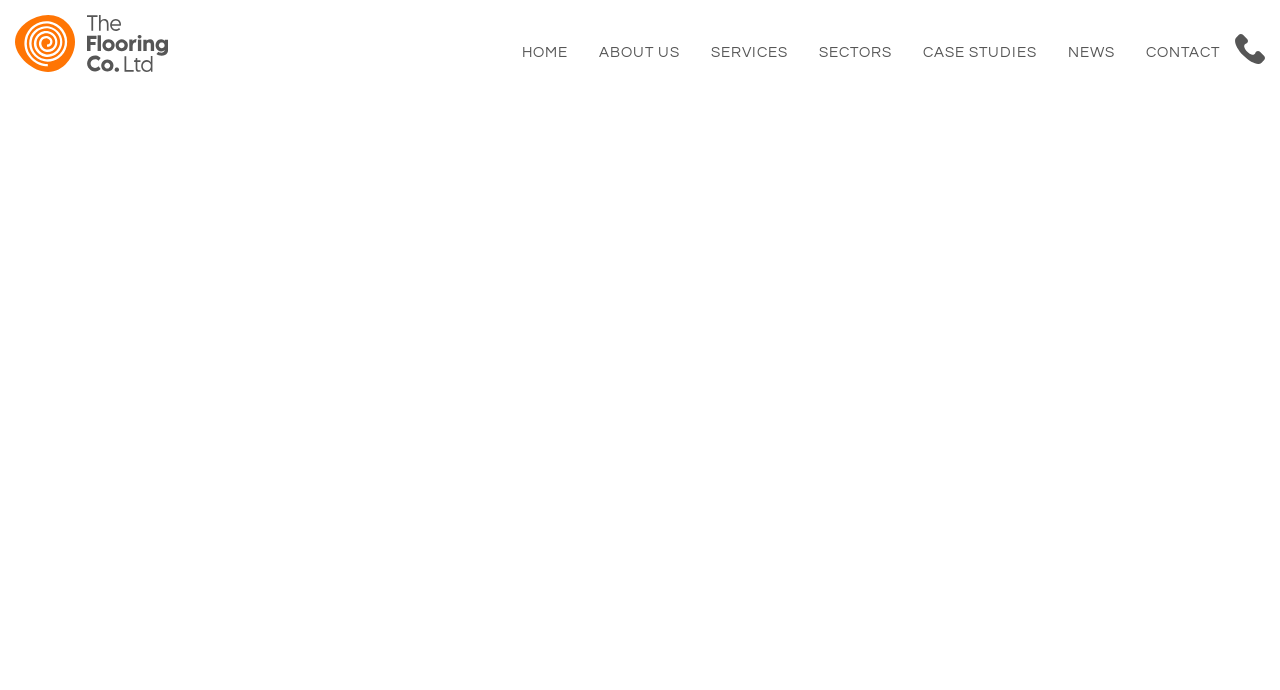Using the element description: "parent_node: Skip to content", determine the bounding box coordinates. The coordinates should be in the format [left, top, right, bottom], with values between 0 and 1.

[0.965, 0.049, 0.988, 0.105]